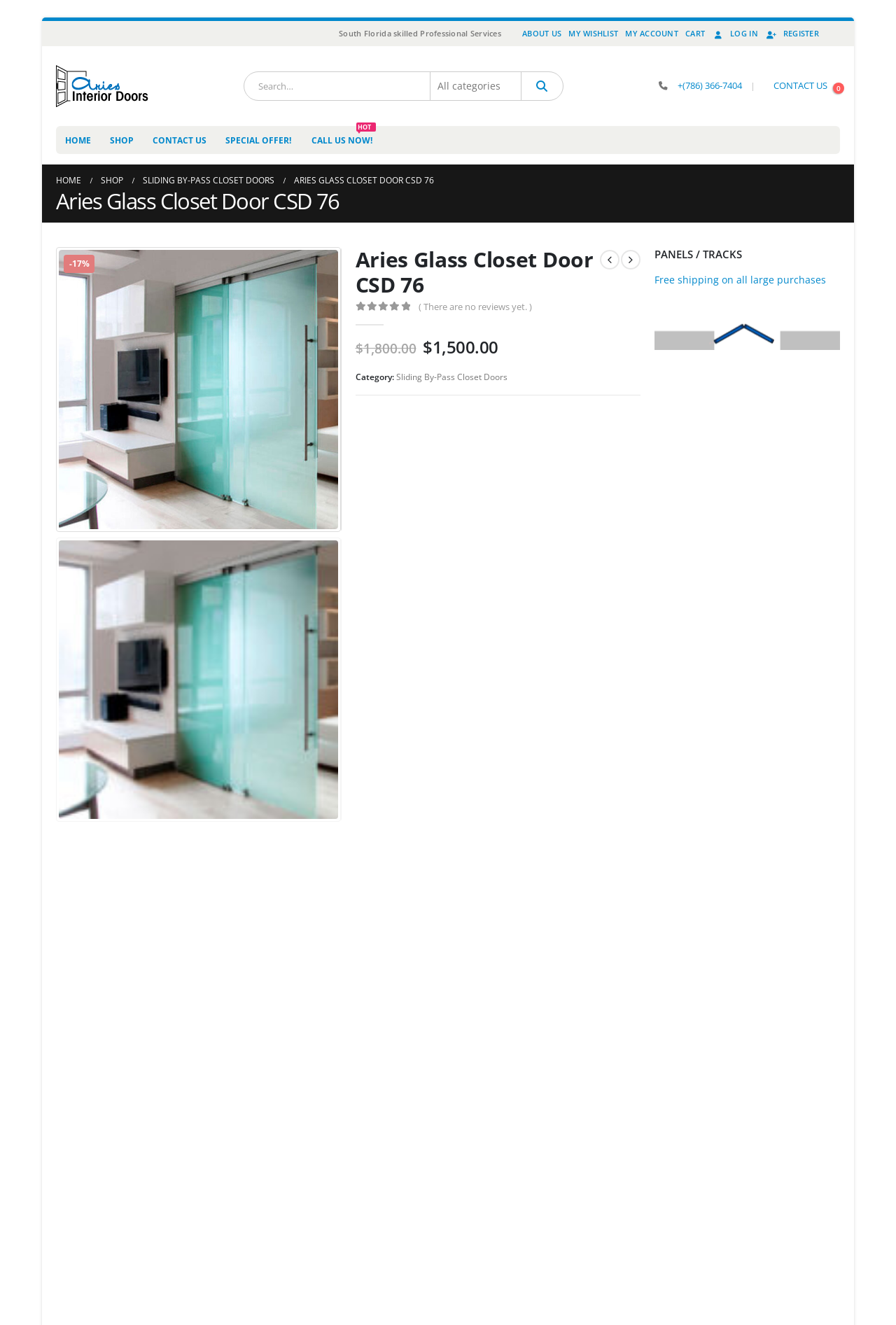Provide a brief response to the question below using a single word or phrase: 
What is the category of the product?

Sliding By-Pass Closet Doors